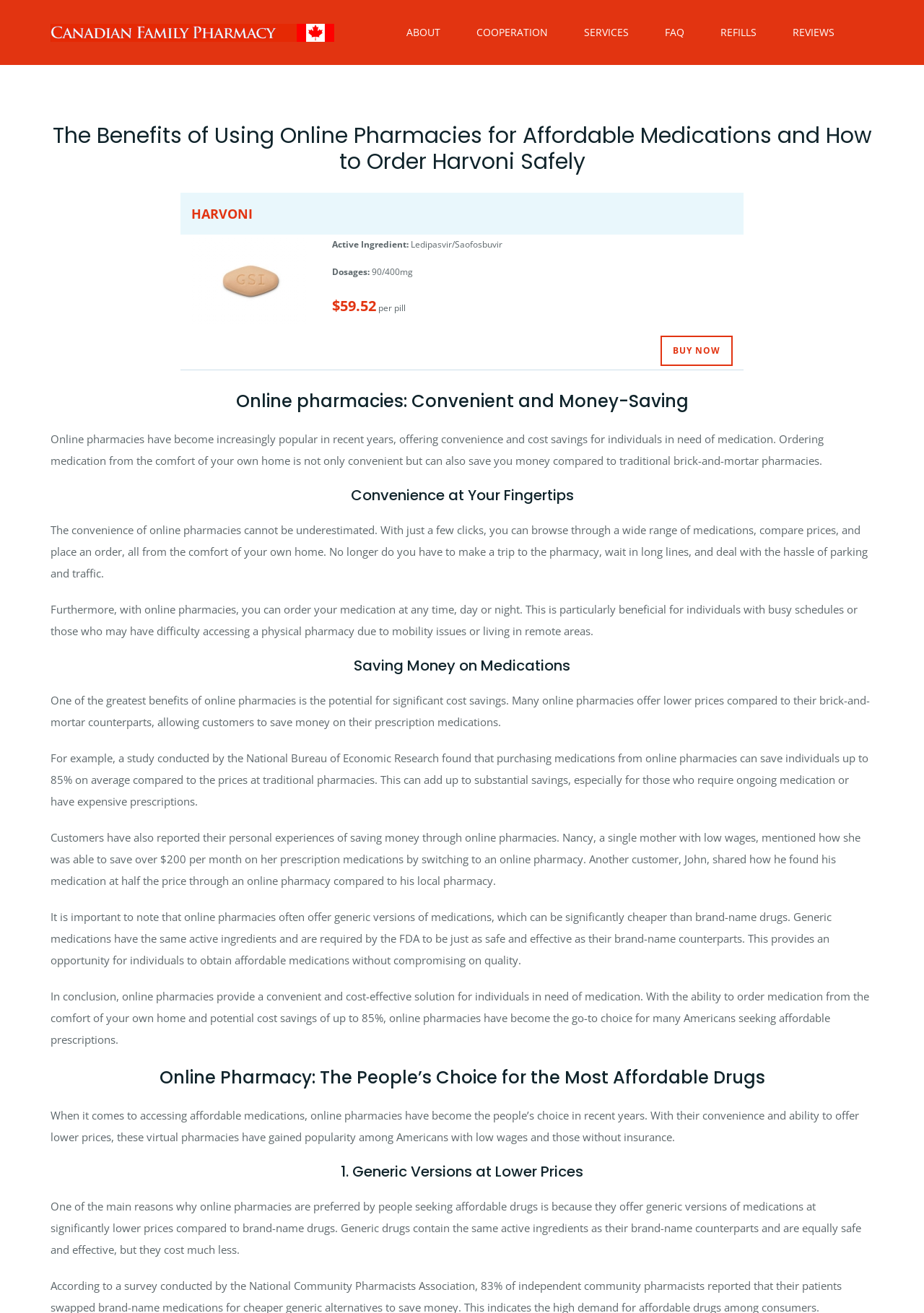Determine the main headline from the webpage and extract its text.

The Benefits of Using Online Pharmacies for Affordable Medications and How to Order Harvoni Safely